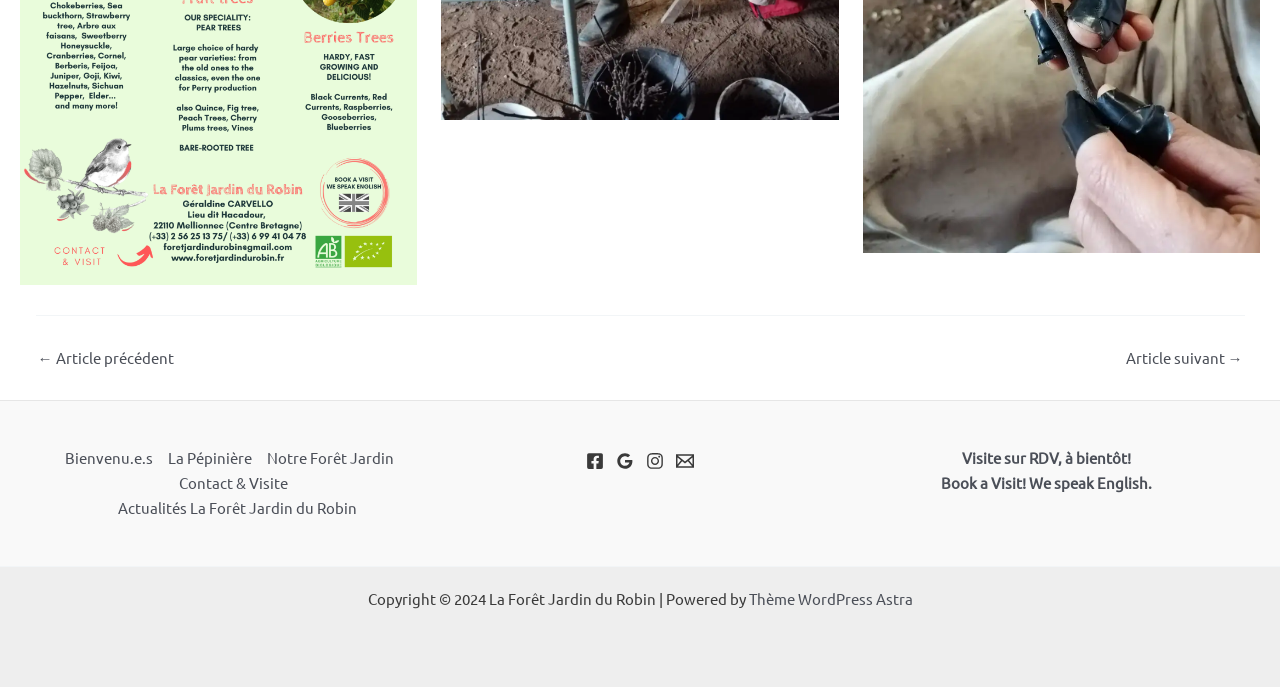Determine the bounding box coordinates of the section to be clicked to follow the instruction: "Go to previous article". The coordinates should be given as four float numbers between 0 and 1, formatted as [left, top, right, bottom].

[0.029, 0.509, 0.136, 0.531]